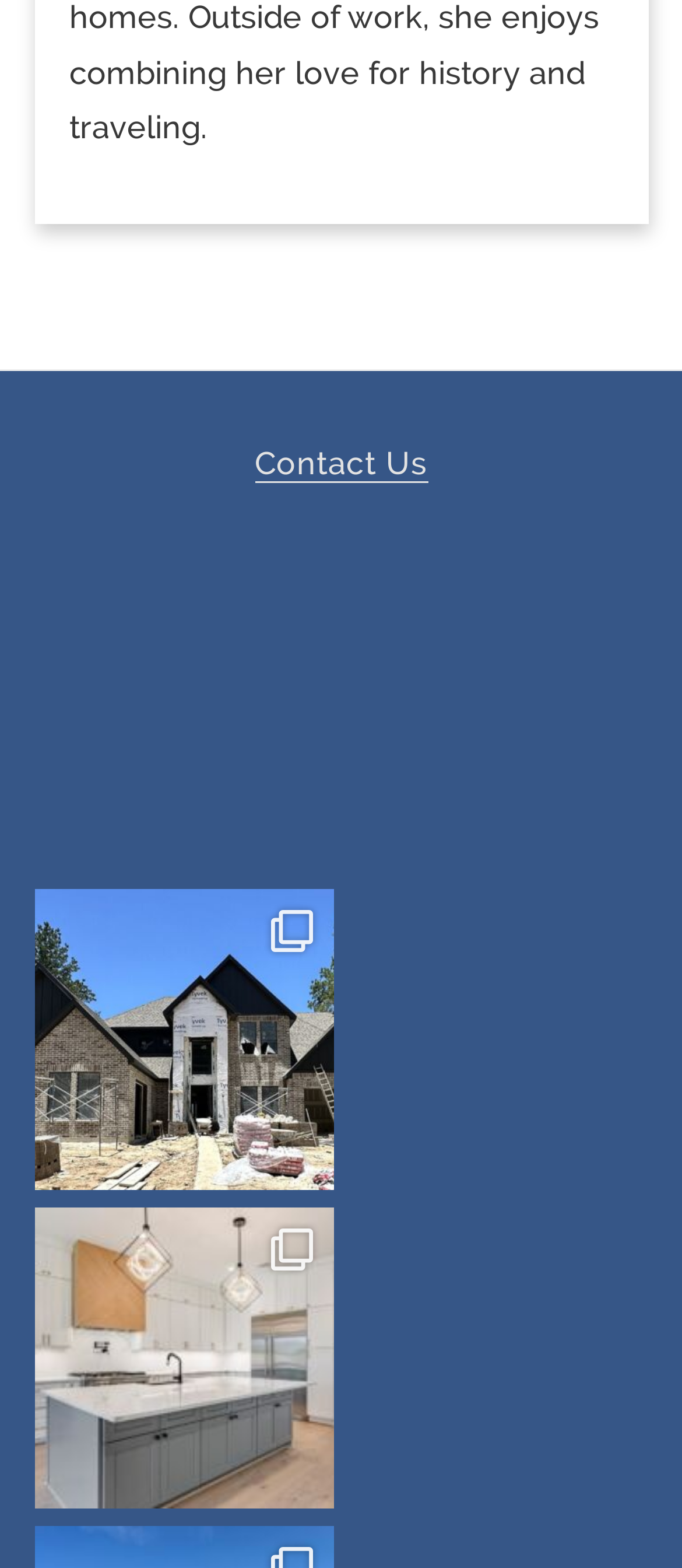What is the name of the estate homes?
Use the image to give a comprehensive and detailed response to the question.

The name of the estate homes can be found in the link 'Jamestown Estate Homes in Houston, Texas, United States on Houzz' which is located at the top of the webpage.